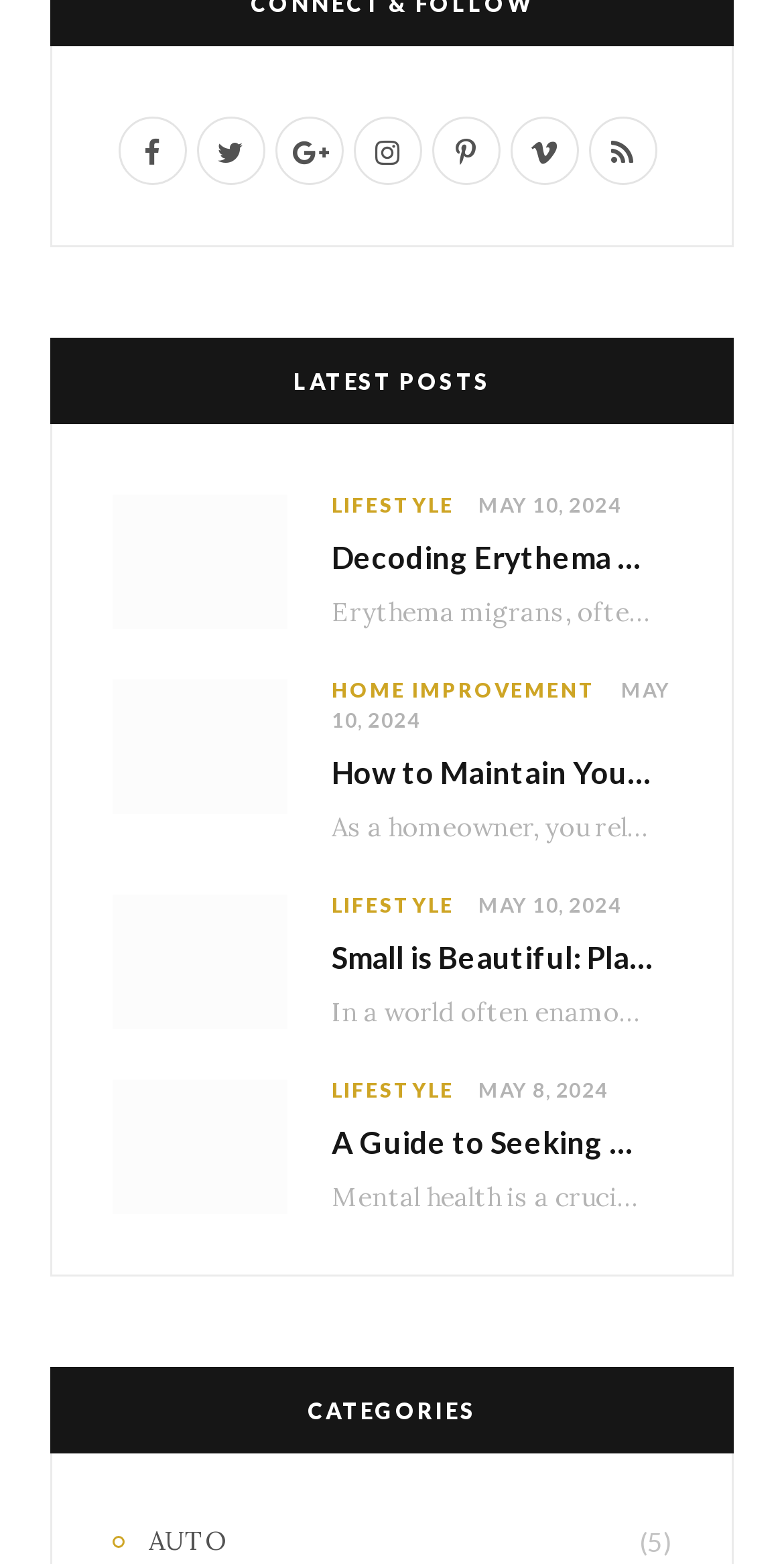How many social media links are available?
Please elaborate on the answer to the question with detailed information.

I counted the number of social media links at the top of the webpage, which includes Facebook, Twitter, Google Plus, Instagram, Pinterest, Vimeo, and RSS.